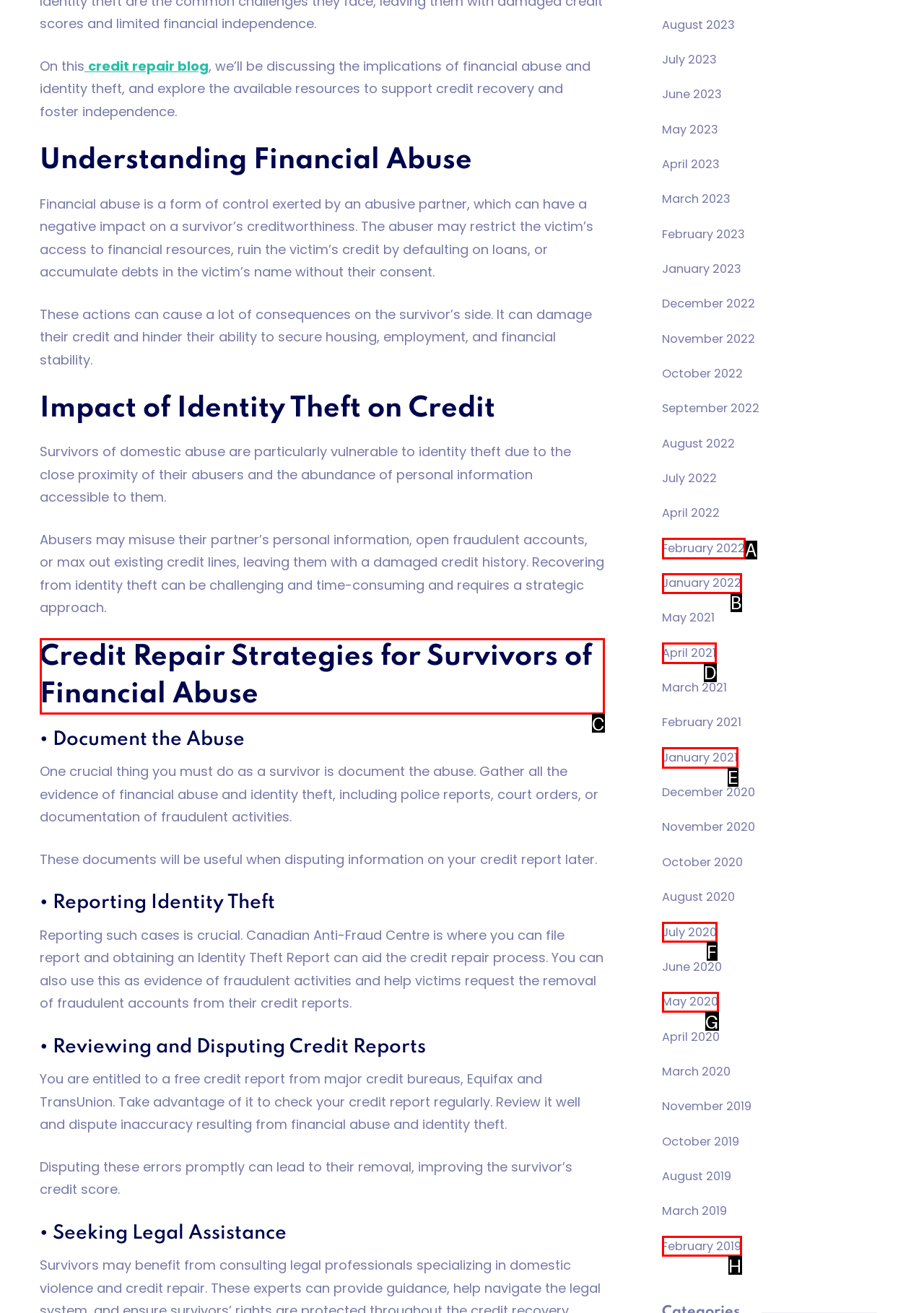Select the appropriate HTML element to click on to finish the task: explore credit repair strategies for survivors of financial abuse.
Answer with the letter corresponding to the selected option.

C